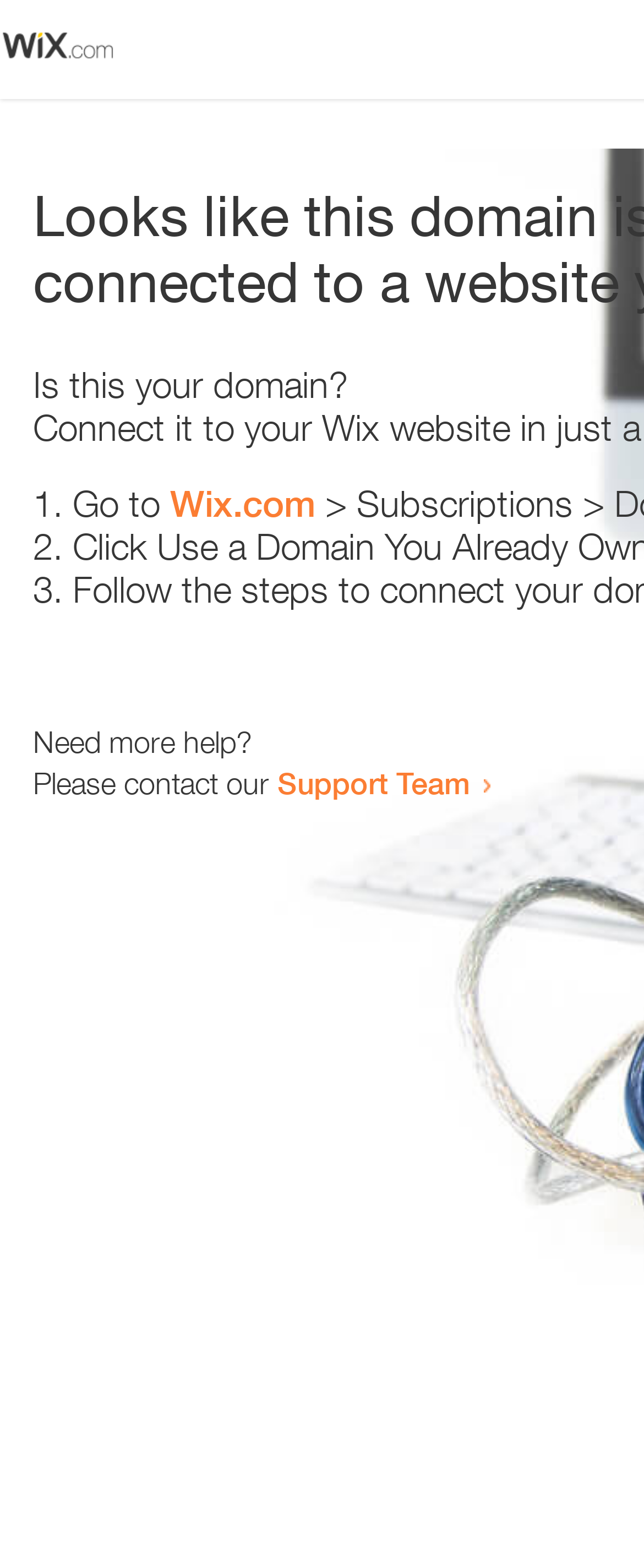Given the description of the UI element: "Support Team", predict the bounding box coordinates in the form of [left, top, right, bottom], with each value being a float between 0 and 1.

[0.431, 0.488, 0.731, 0.511]